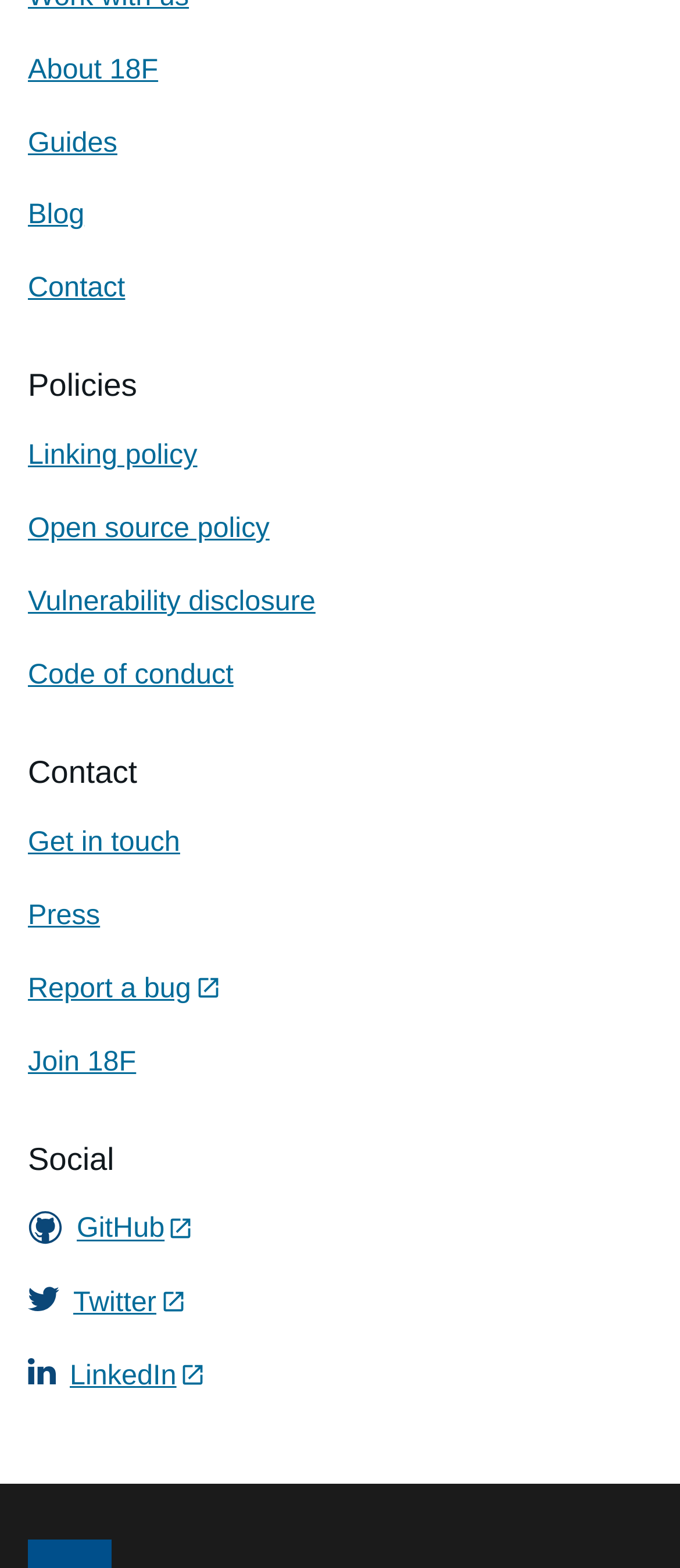What is the last contact option?
Please answer the question with as much detail and depth as you can.

By analyzing the webpage, I found a heading 'Contact' followed by several links. The last link under this heading is 'Join 18F', which is the answer to this question.